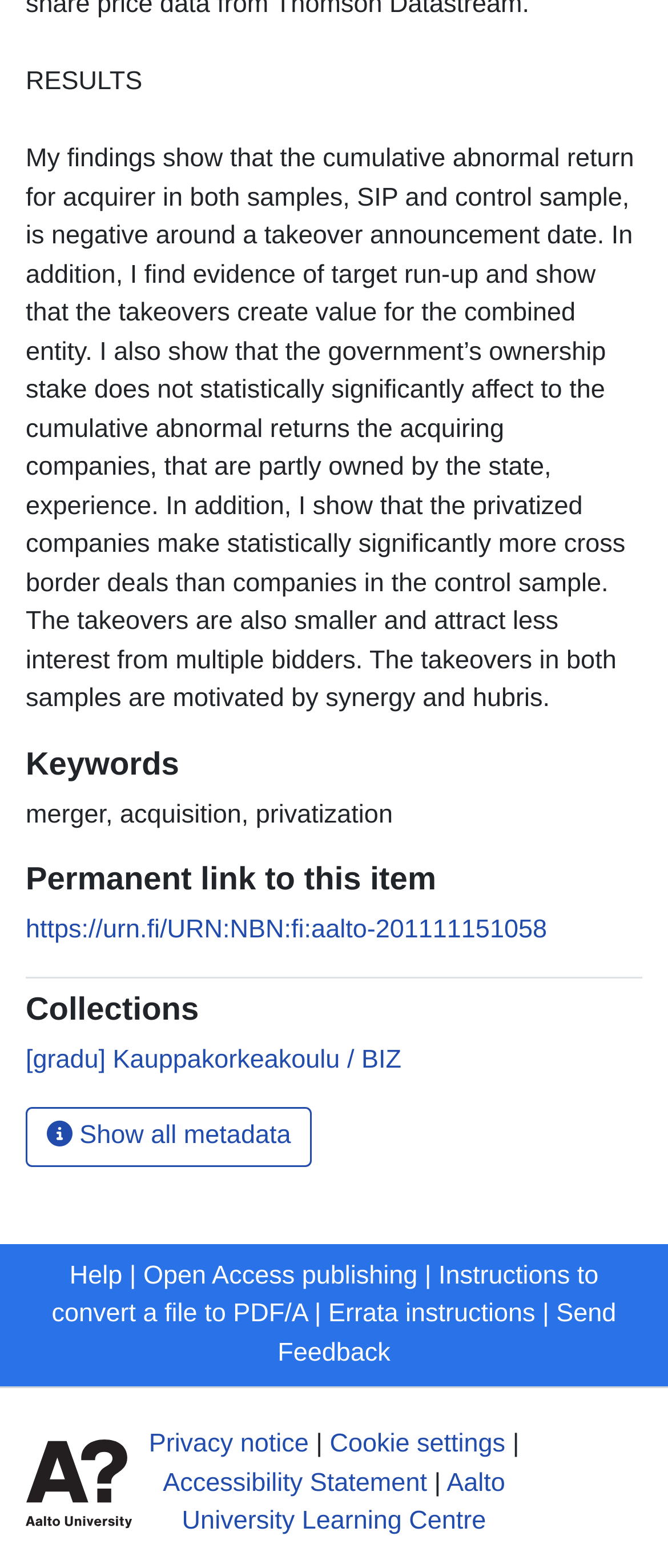Refer to the screenshot and give an in-depth answer to this question: What is the type of link provided for 'Permanent link to this item'?

The link 'https://urn.fi/URN:NBN:fi:aalto-201111151058' is provided for 'Permanent link to this item', which is an https link.